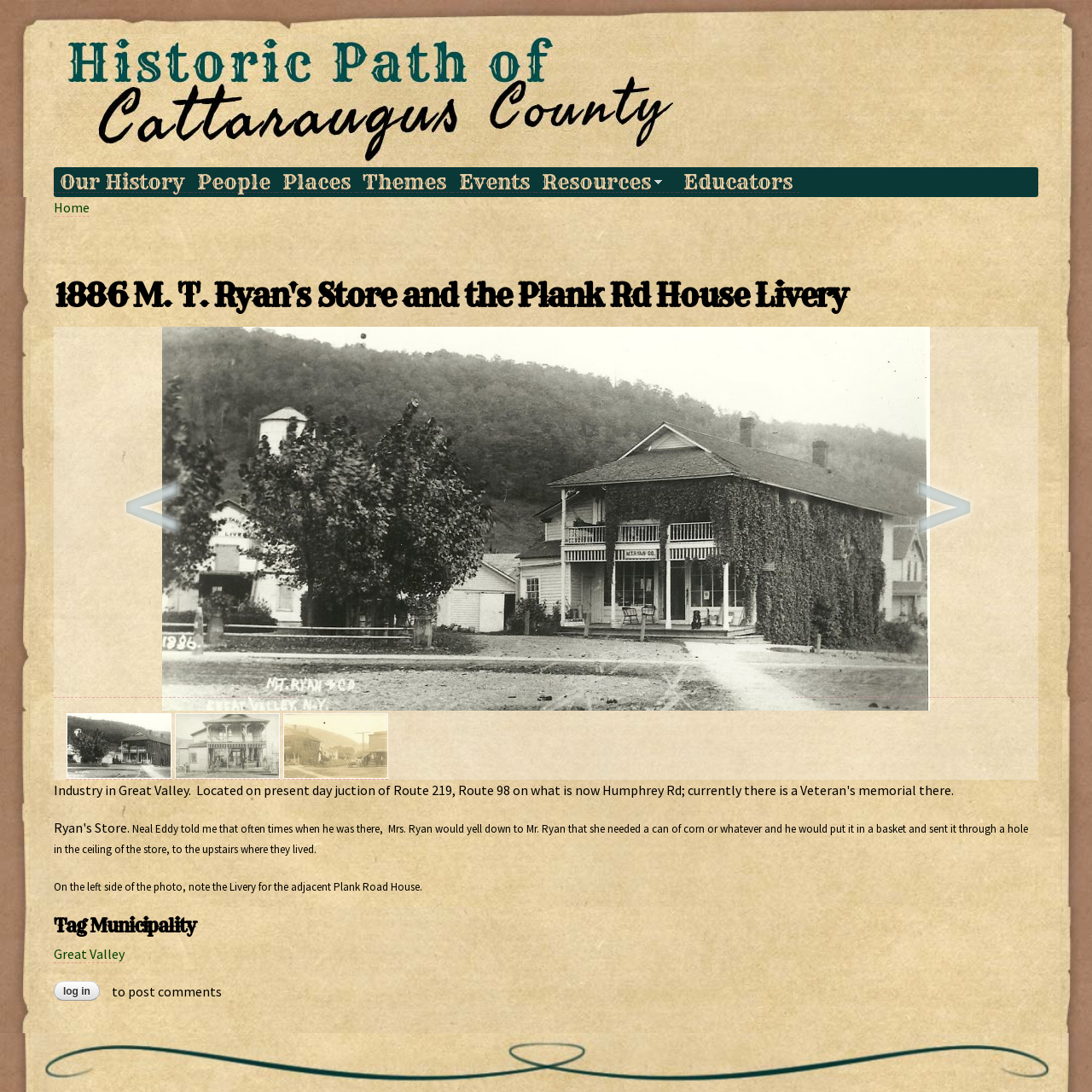Identify the bounding box coordinates for the element you need to click to achieve the following task: "Visit Veterinary Histology". The coordinates must be four float values ranging from 0 to 1, formatted as [left, top, right, bottom].

None